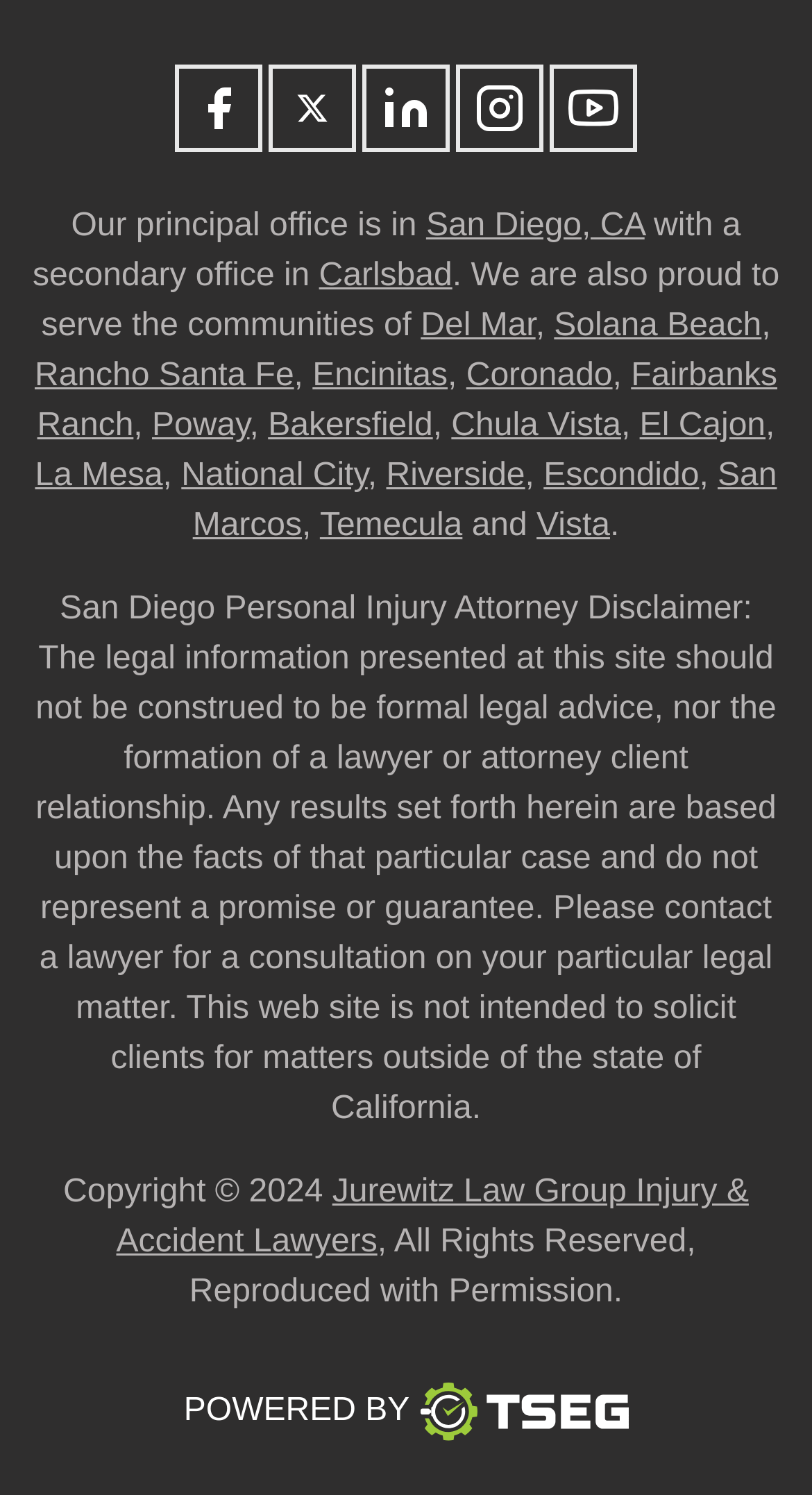Refer to the image and provide an in-depth answer to the question: 
How many social media links are available?

I counted the number of social media links available on the webpage, which are Facebook, Twitter, LinkedIn, Instagram, and YouTube.